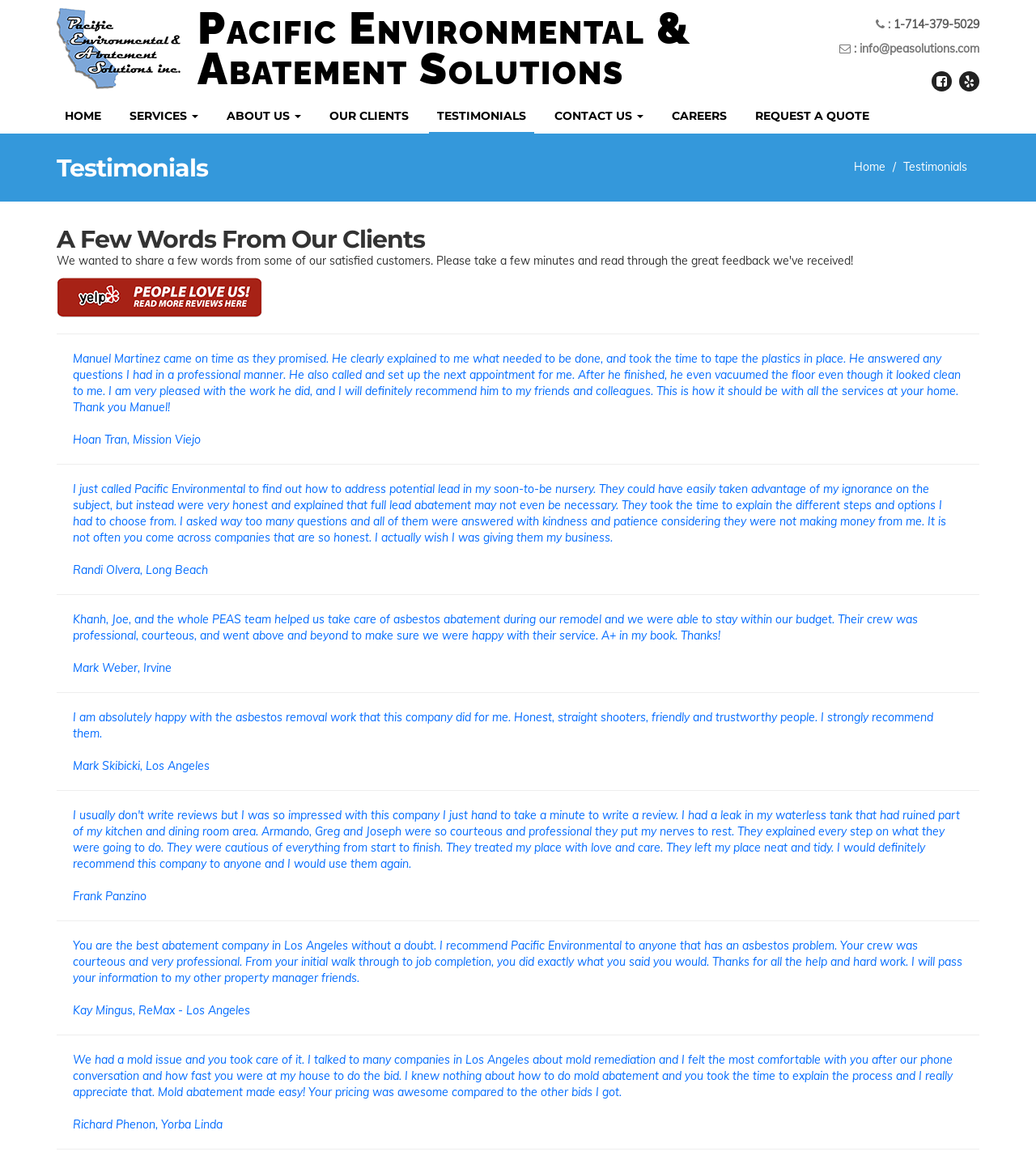Locate the bounding box coordinates of the clickable region necessary to complete the following instruction: "Click the 'SERVICES' button". Provide the coordinates in the format of four float numbers between 0 and 1, i.e., [left, top, right, bottom].

[0.117, 0.09, 0.199, 0.116]